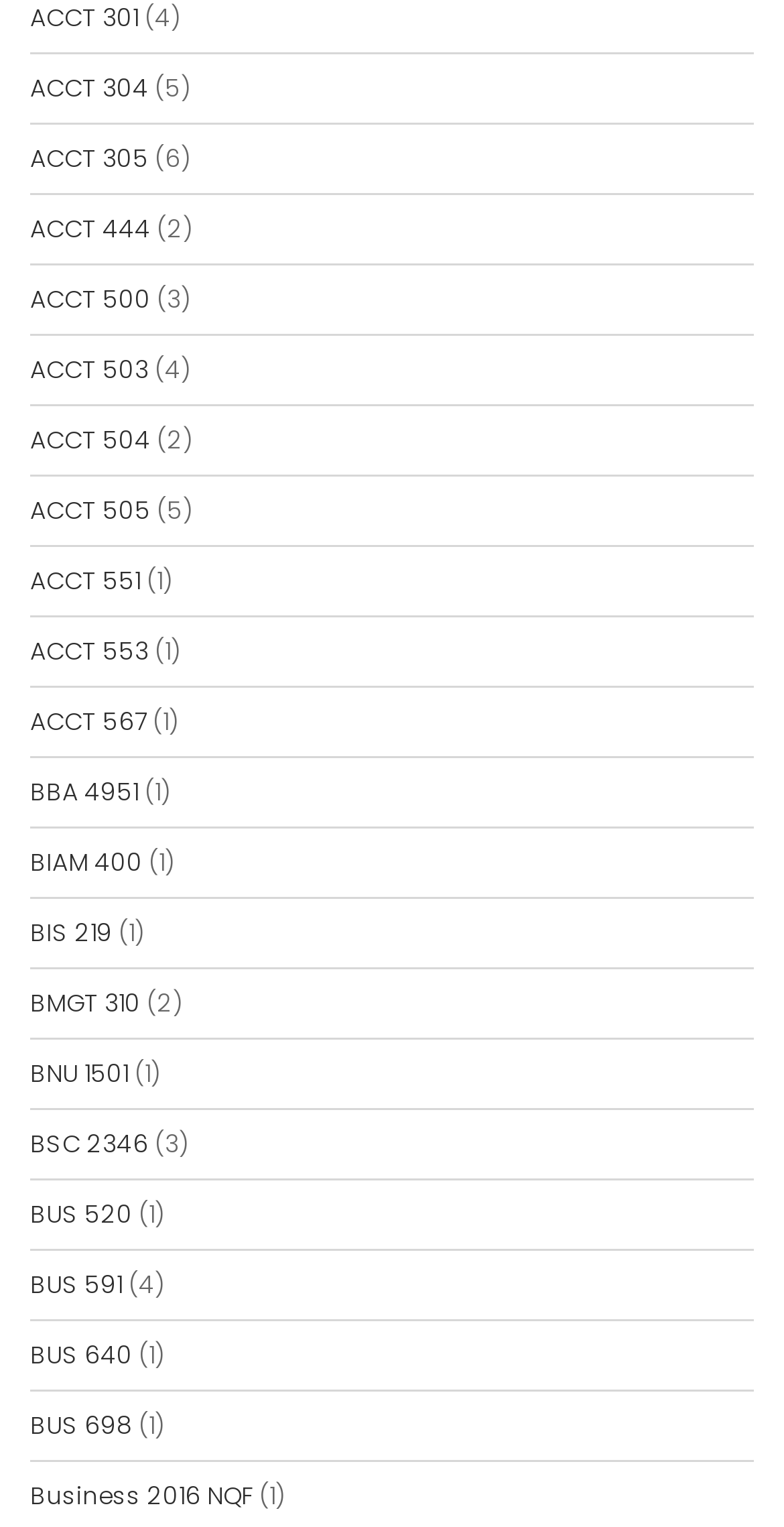Please give the bounding box coordinates of the area that should be clicked to fulfill the following instruction: "click on ACCT 301". The coordinates should be in the format of four float numbers from 0 to 1, i.e., [left, top, right, bottom].

[0.038, 0.001, 0.177, 0.023]